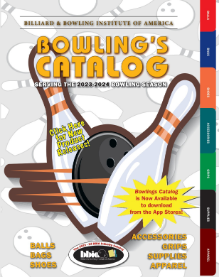Describe thoroughly the contents of the image.

The image features the cover of the "Bowling's Catalog" for the 2022-2024 bowling season, published by the Billiard & Bowling Institute of America. Prominently displayed is a graphic of a bowling ball and pins, highlighting the key focus of the catalog. The design incorporates eye-catching colors and playful illustrations, making it appealing to both casual and serious bowlers. The title "BOWLING'S CATALOG" is featured prominently at the top, with an invitation to click for more resources, suggesting easy access to the complete catalog for individuals interested in bowling equipment and accessories. This catalog serves as a comprehensive guide, offering a variety of products including balls, bags, shoes, accessories, grips, supplies, and apparel, catering to the diverse needs of the bowling community.